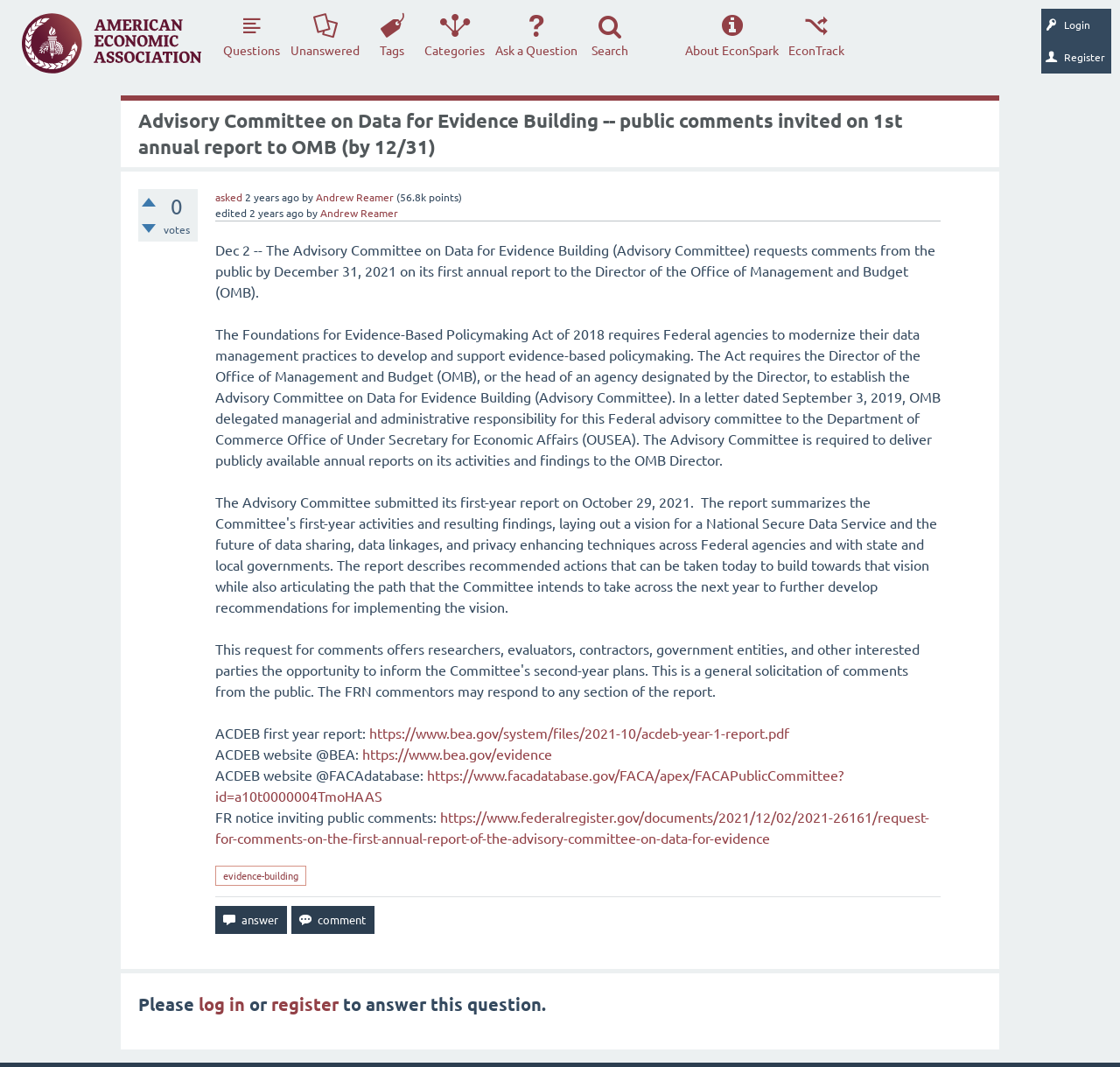Can you find the bounding box coordinates of the area I should click to execute the following instruction: "Sort by replies"?

None